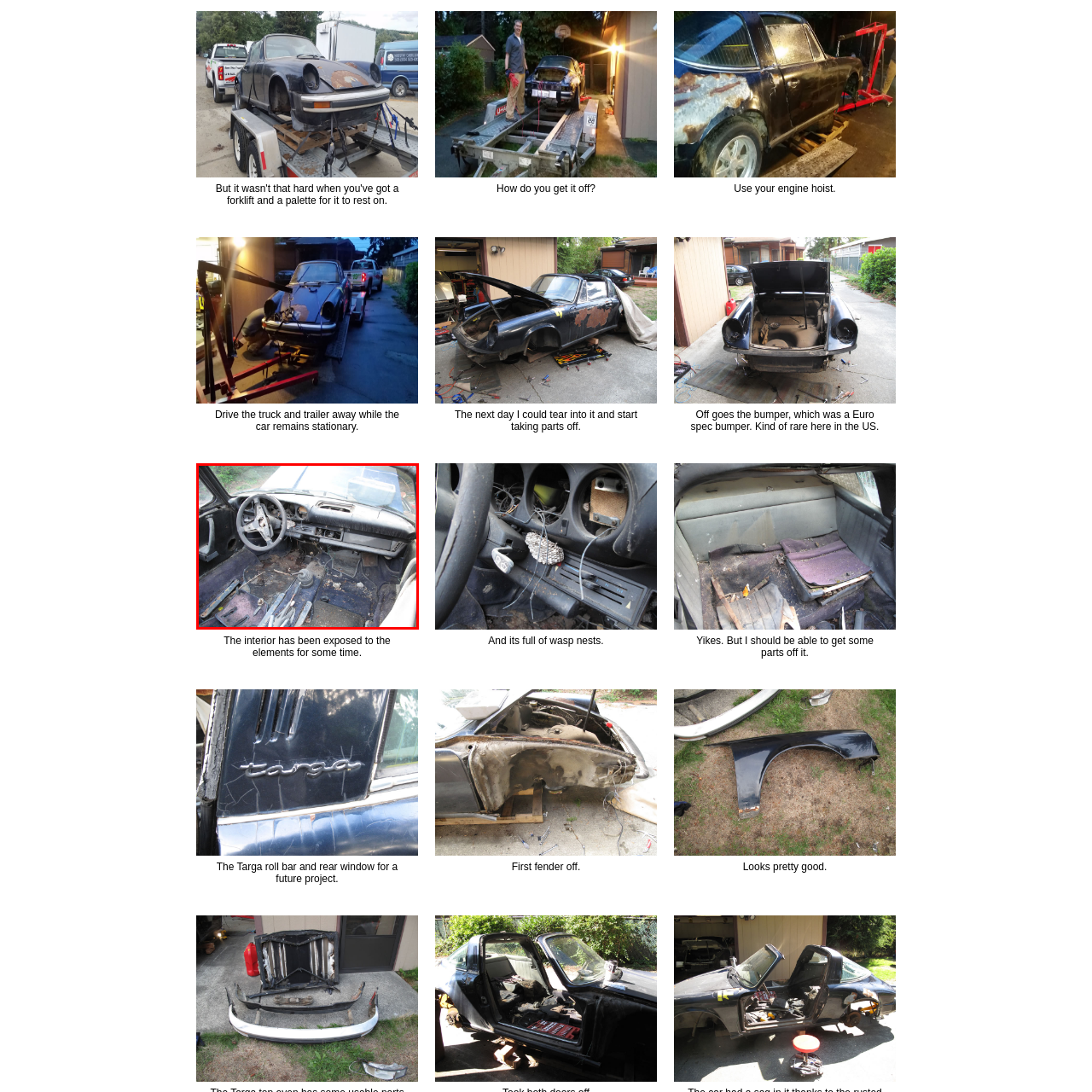What is scattered on the floor?
Examine the visual content inside the red box and reply with a single word or brief phrase that best answers the question.

Debris